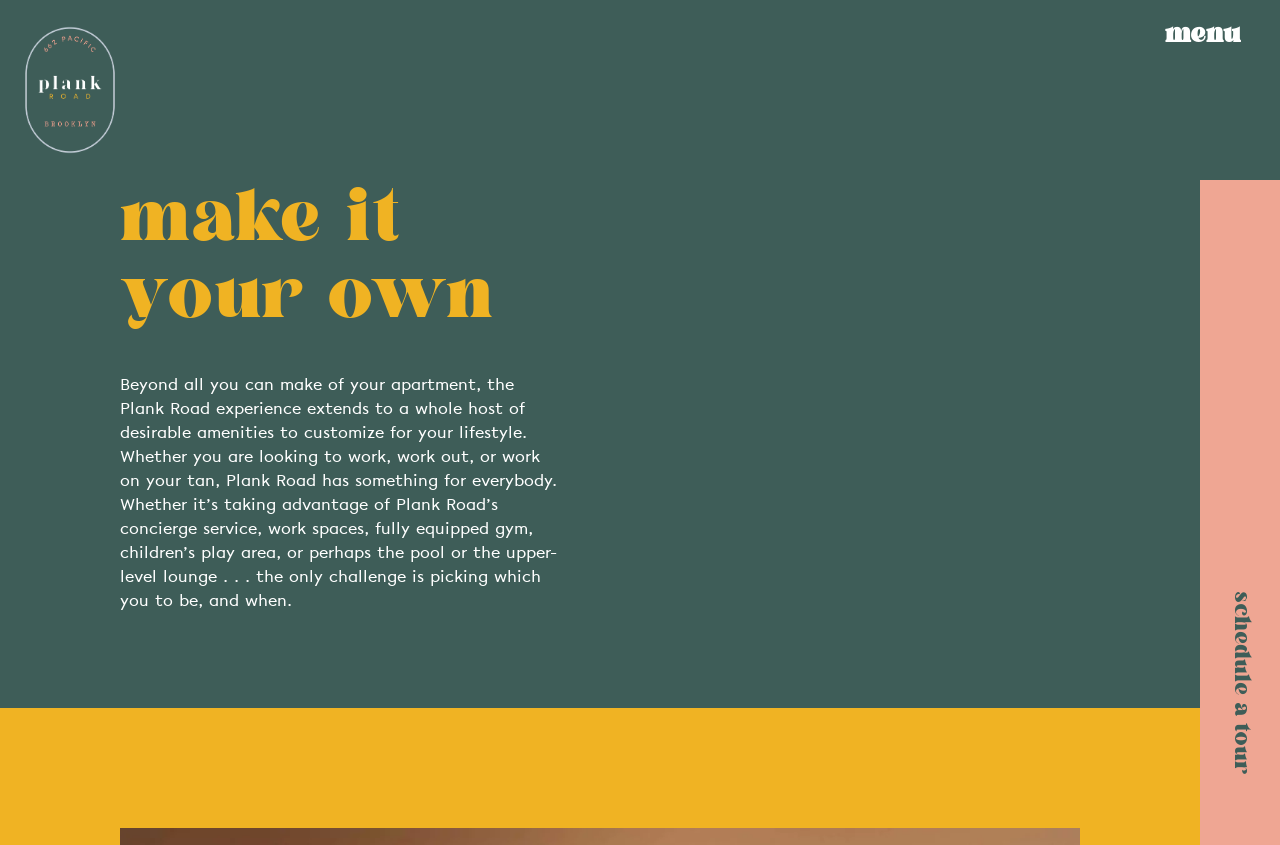What is the main theme of the webpage?
Answer the question with detailed information derived from the image.

By analyzing the content of the webpage, I found that the main theme is to showcase the various amenities offered by Plank Road, such as a fitness center, children's room, resident lounge, rooftop pool, and rooftop grilling and dining area.